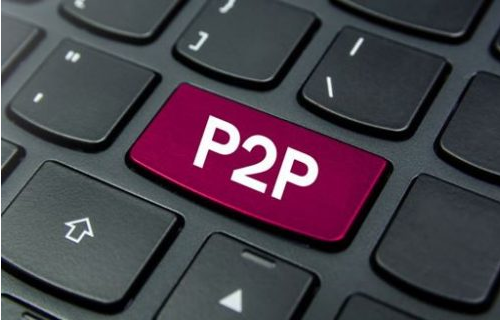What type of institutions are bypassed in P2P lending?
Using the details from the image, give an elaborate explanation to answer the question.

The question asks about the type of institutions that are bypassed in P2P lending. From the image, it is clear that individuals can lend and borrow money directly from each other, bypassing traditional financial institutions, which is the answer to this question.